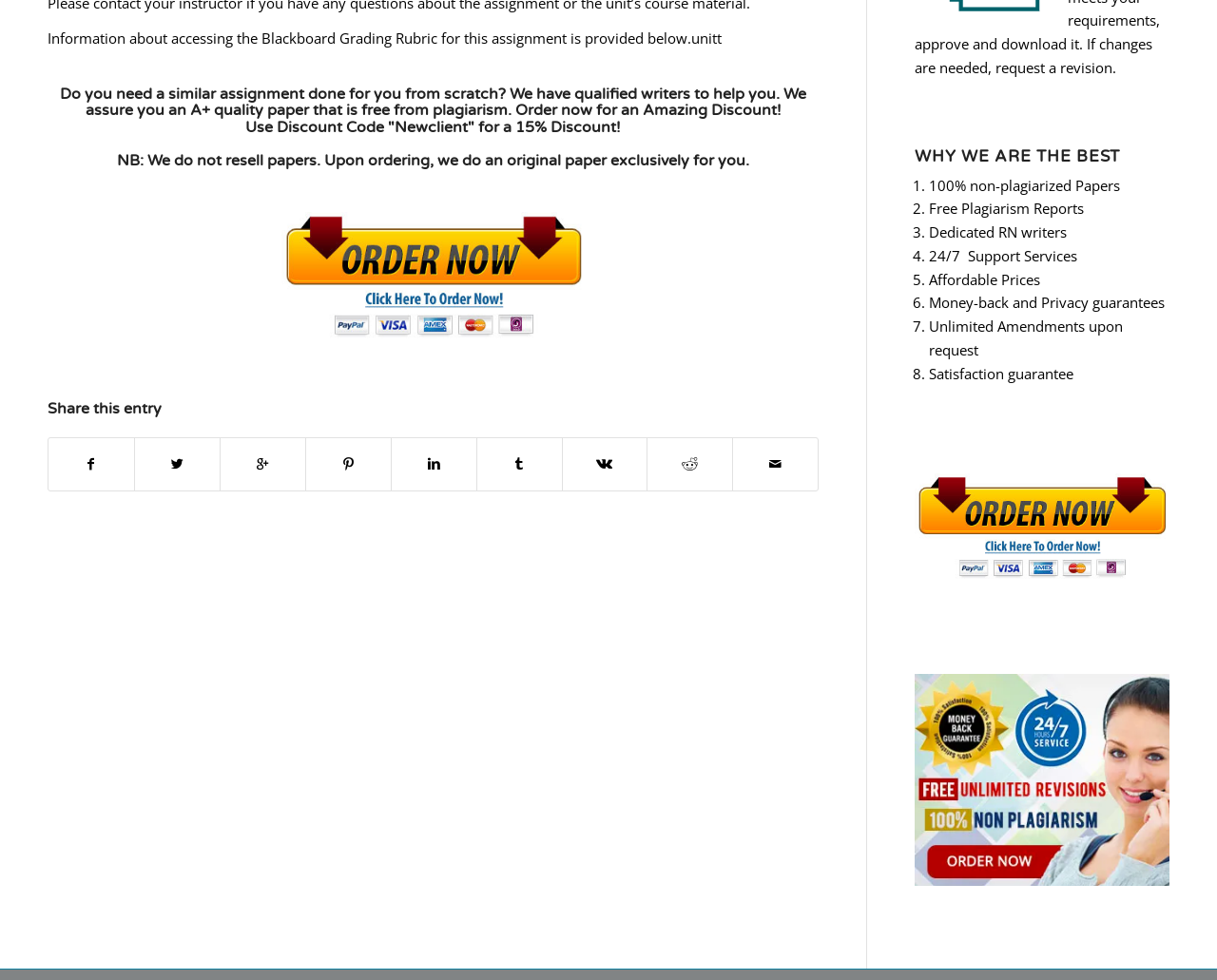Bounding box coordinates are specified in the format (top-left x, top-left y, bottom-right x, bottom-right y). All values are floating point numbers bounded between 0 and 1. Please provide the bounding box coordinate of the region this sentence describes: parent_node: American Health Care Essay

[0.039, 0.207, 0.673, 0.371]